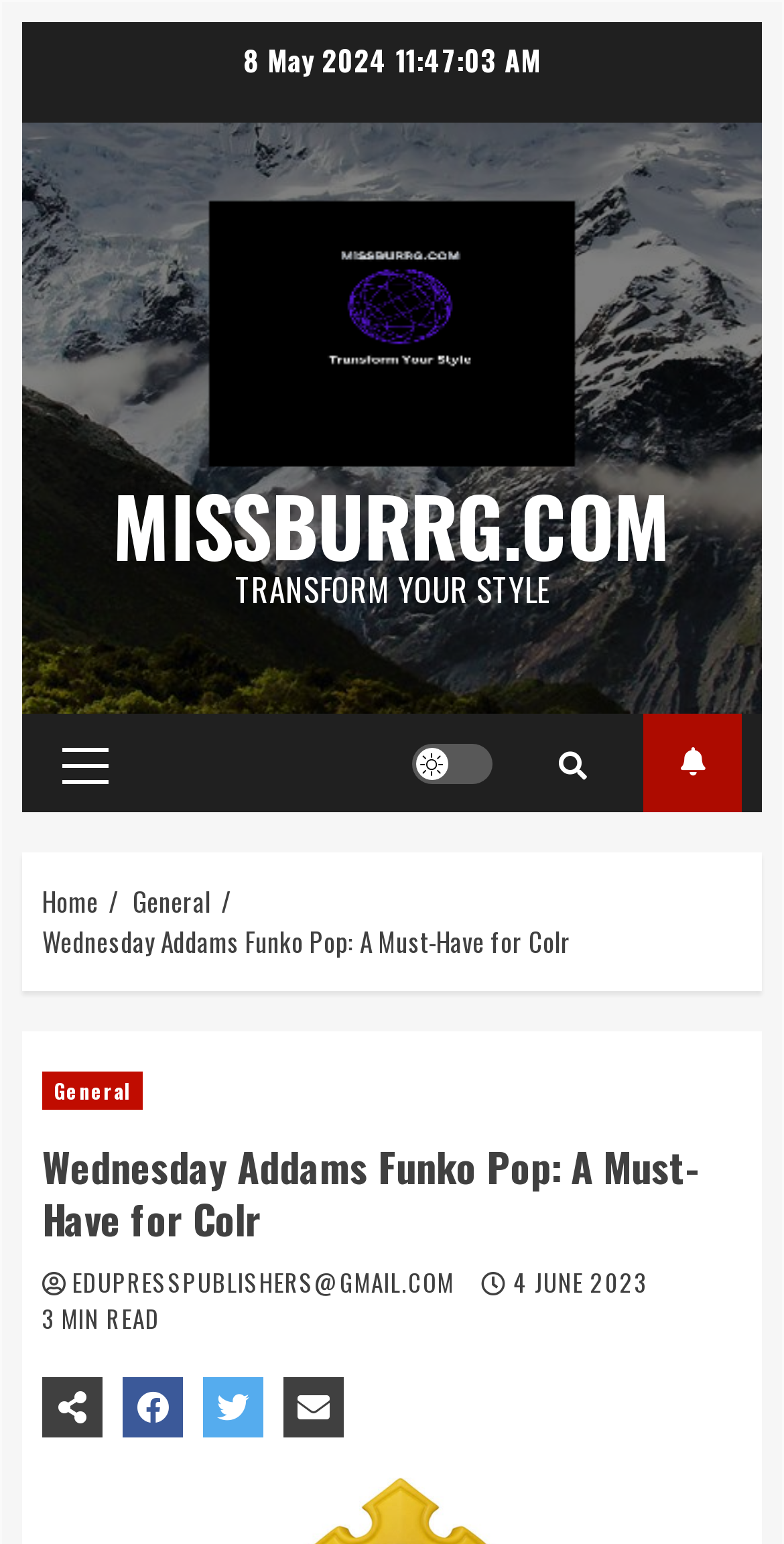Pinpoint the bounding box coordinates of the element you need to click to execute the following instruction: "Click on the 'Transform Your Style' link". The bounding box should be represented by four float numbers between 0 and 1, in the format [left, top, right, bottom].

[0.244, 0.118, 0.756, 0.314]